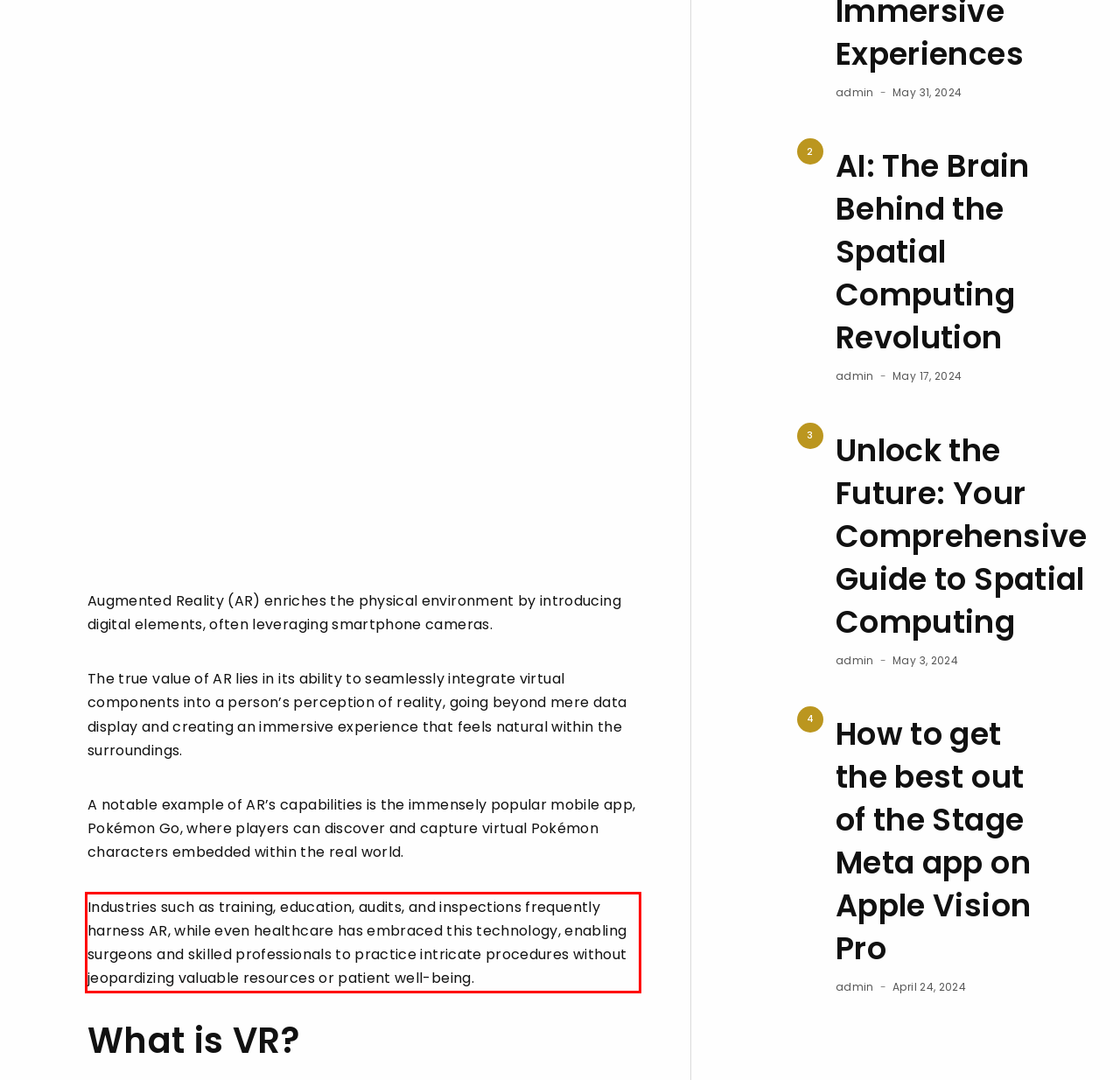Extract and provide the text found inside the red rectangle in the screenshot of the webpage.

Industries such as training, education, audits, and inspections frequently harness AR, while even healthcare has embraced this technology, enabling surgeons and skilled professionals to practice intricate procedures without jeopardizing valuable resources or patient well-being.